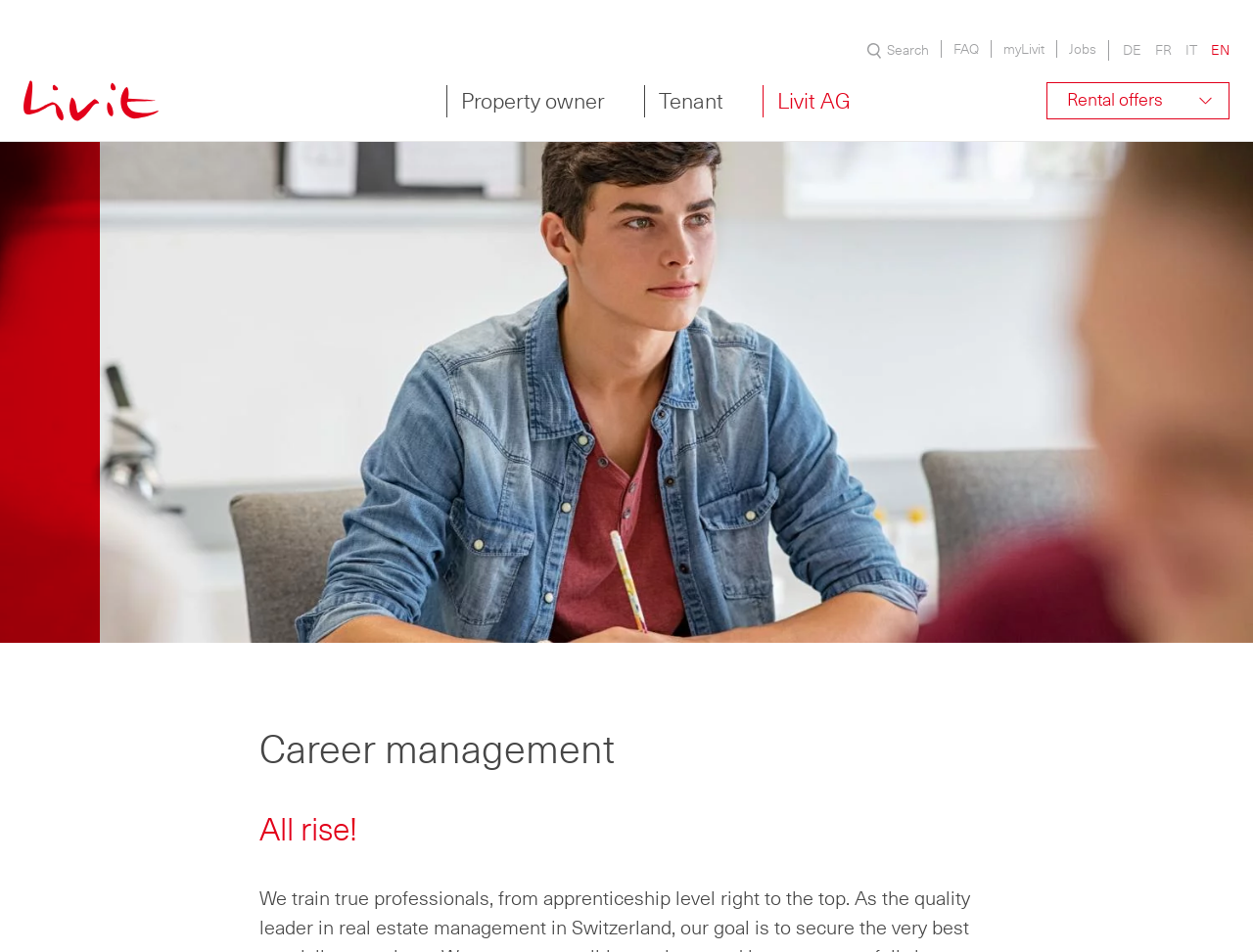Predict the bounding box coordinates of the area that should be clicked to accomplish the following instruction: "Search for something". The bounding box coordinates should consist of four float numbers between 0 and 1, i.e., [left, top, right, bottom].

[0.708, 0.043, 0.741, 0.062]